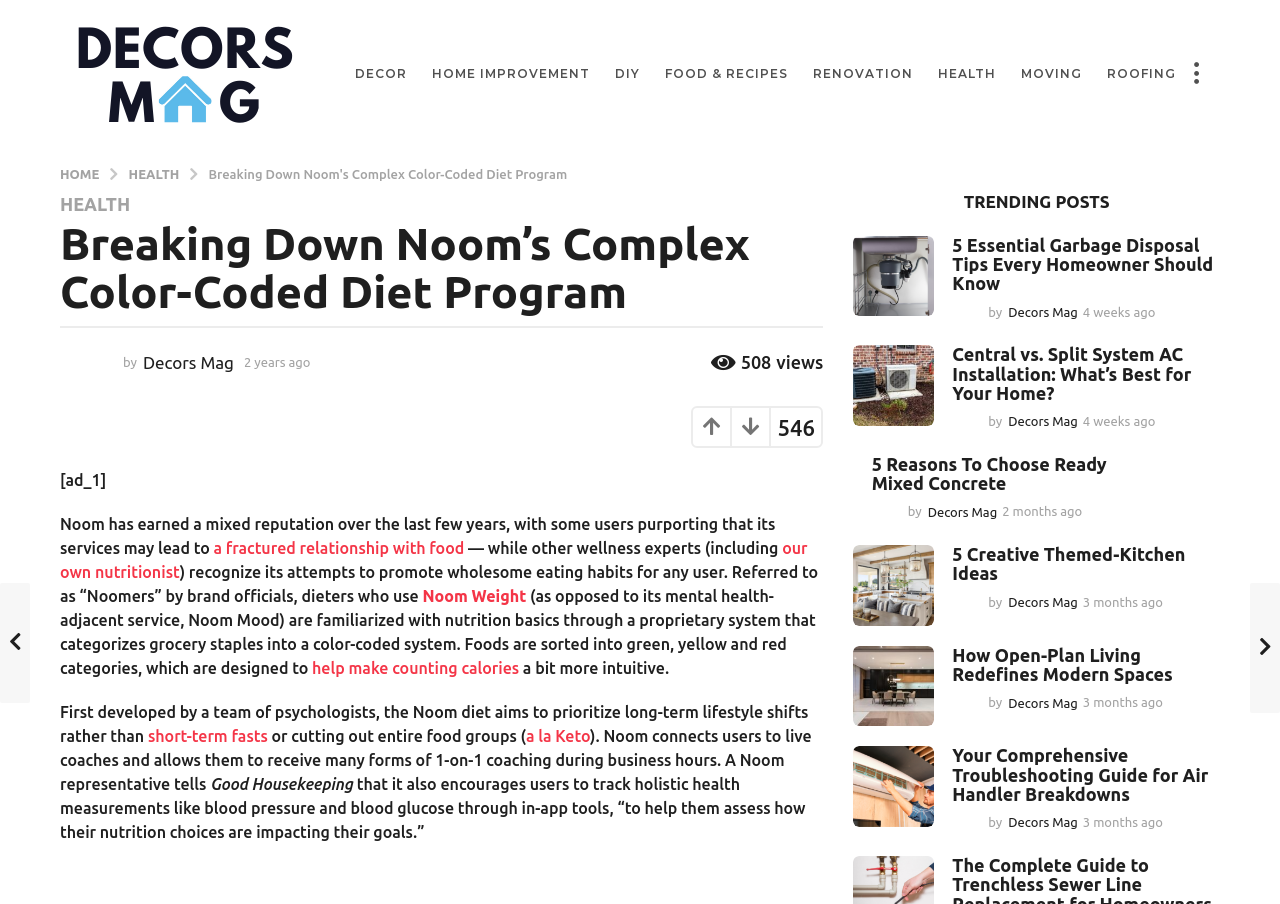Elaborate on the different components and information displayed on the webpage.

This webpage is about breaking down Noom's complex color-coded diet program. At the top, there is a logo image of "Decors Mag" and a navigation menu with links to different categories such as "DECOR", "HOME IMPROVEMENT", "DIY", "FOOD & RECIPES", "HEALTH", "MOVING", and "ROOFING". Below the navigation menu, there is a breadcrumb navigation with links to "HOME", "HEALTH", and the current article title.

The main content of the webpage is an article about Noom's diet program. The article starts with a heading and a separator line. Below the separator line, there is a layout table with a link to "HEALTH" and a time stamp indicating that the article was posted 2 years ago. The article text is divided into several paragraphs, with links to other relevant articles and websites.

On the right side of the article, there is a section titled "TRENDING POSTS" with links to other articles, including "Garbage Disposal Tips" and "Central vs. Split System AC Installation: What’s Best for Your Home?". Each trending post has a thumbnail image, a title, and a time stamp indicating when it was posted.

At the bottom of the webpage, there are social media buttons and a button with a share icon.